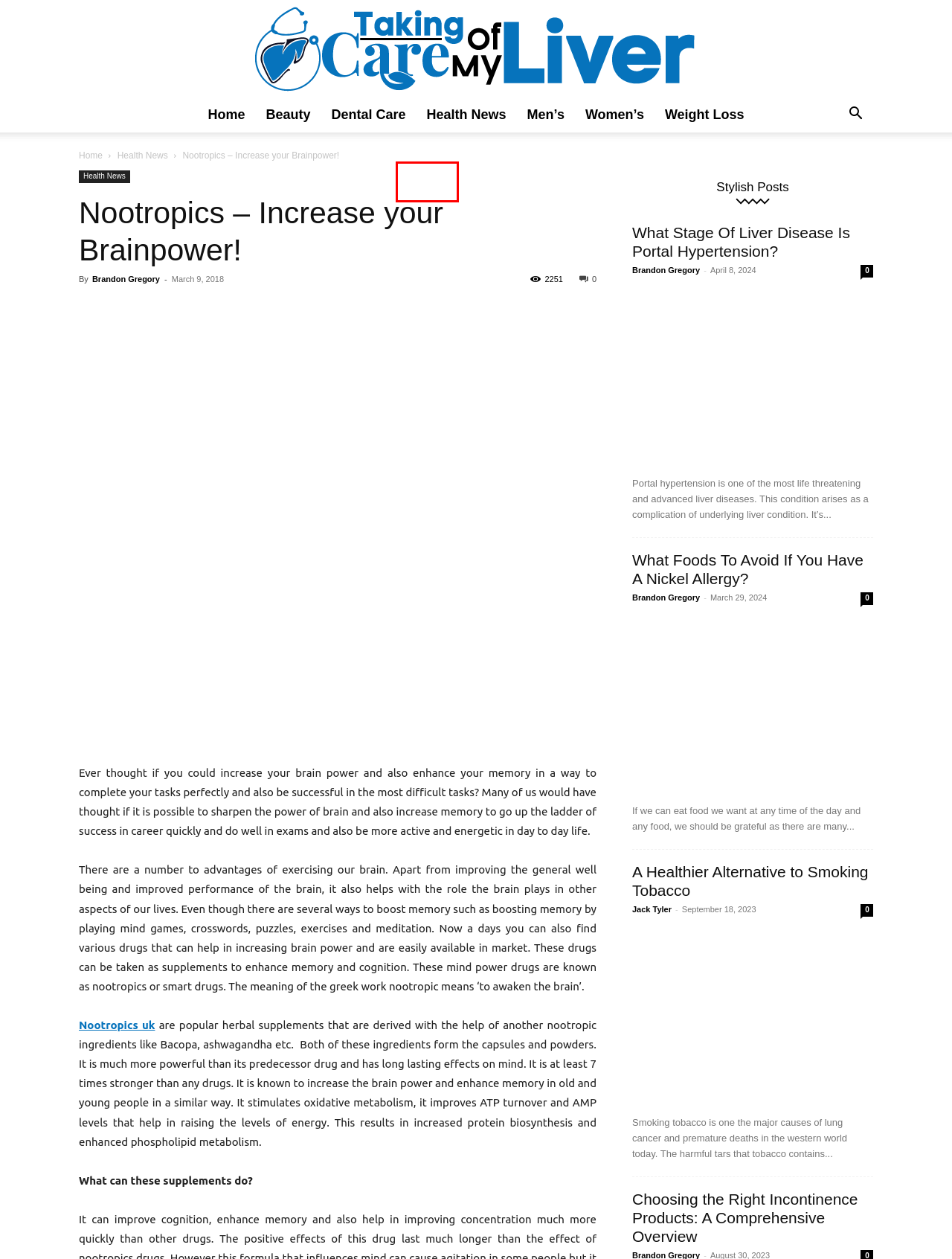Examine the screenshot of a webpage with a red bounding box around a specific UI element. Identify which webpage description best matches the new webpage that appears after clicking the element in the red bounding box. Here are the candidates:
A. A Healthier Alternative To Smoking Tobacco
B. Dental Care
C. Brandon Gregory
D. Beauty
E. Men's Issues
F. Buy the Best Nootropics in the UK | Tested Nootropics - Mind Nutrition UK
G. What Foods To Avoid If You Have A Nickel Allergy?
H. Women's Issues

E